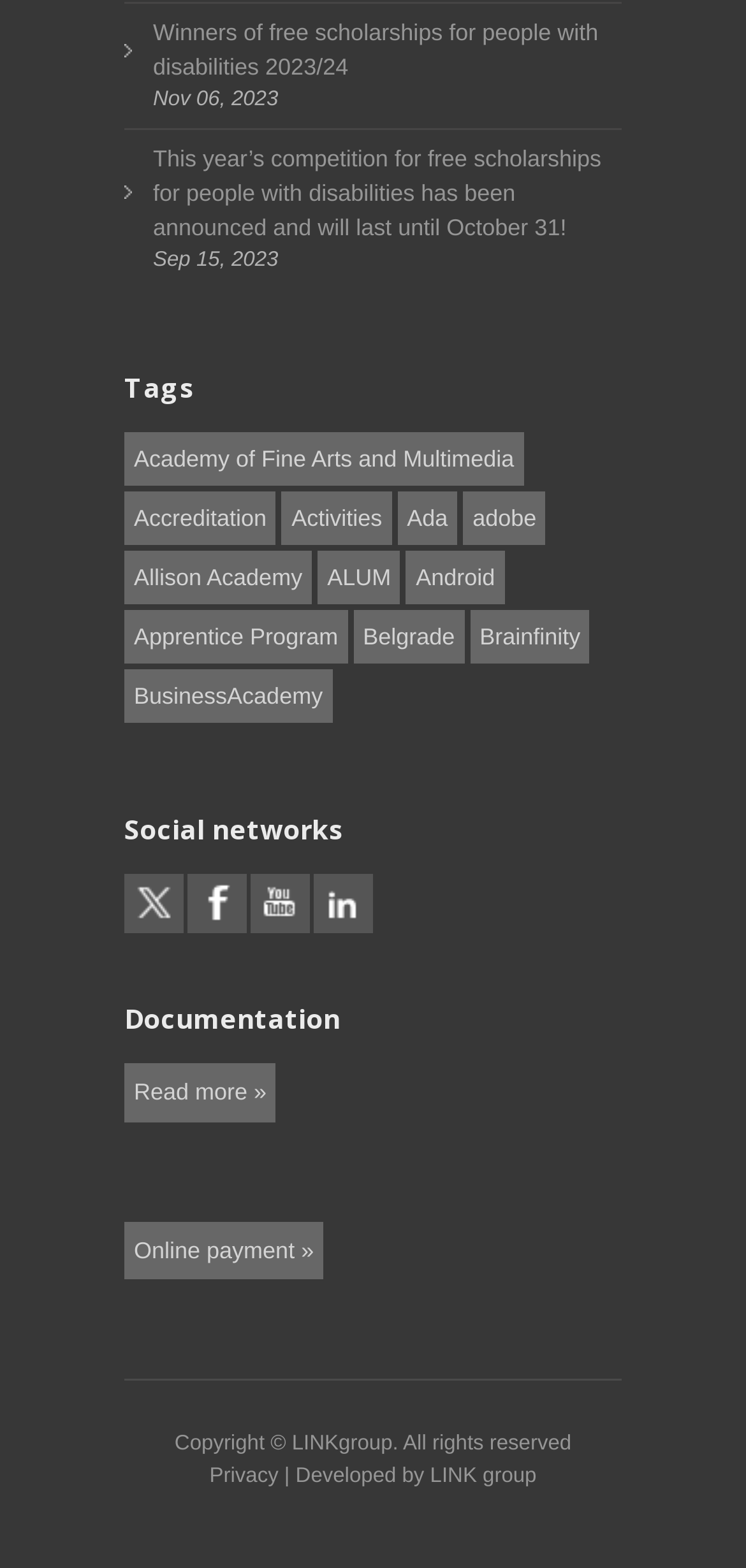Refer to the image and provide an in-depth answer to the question: 
What is the last link in the 'Tags' section?

The last link in the 'Tags' section is 'Brainfinity', which is indicated by the link element with the text 'Brainfinity' and bounding box coordinates [0.63, 0.389, 0.791, 0.423].